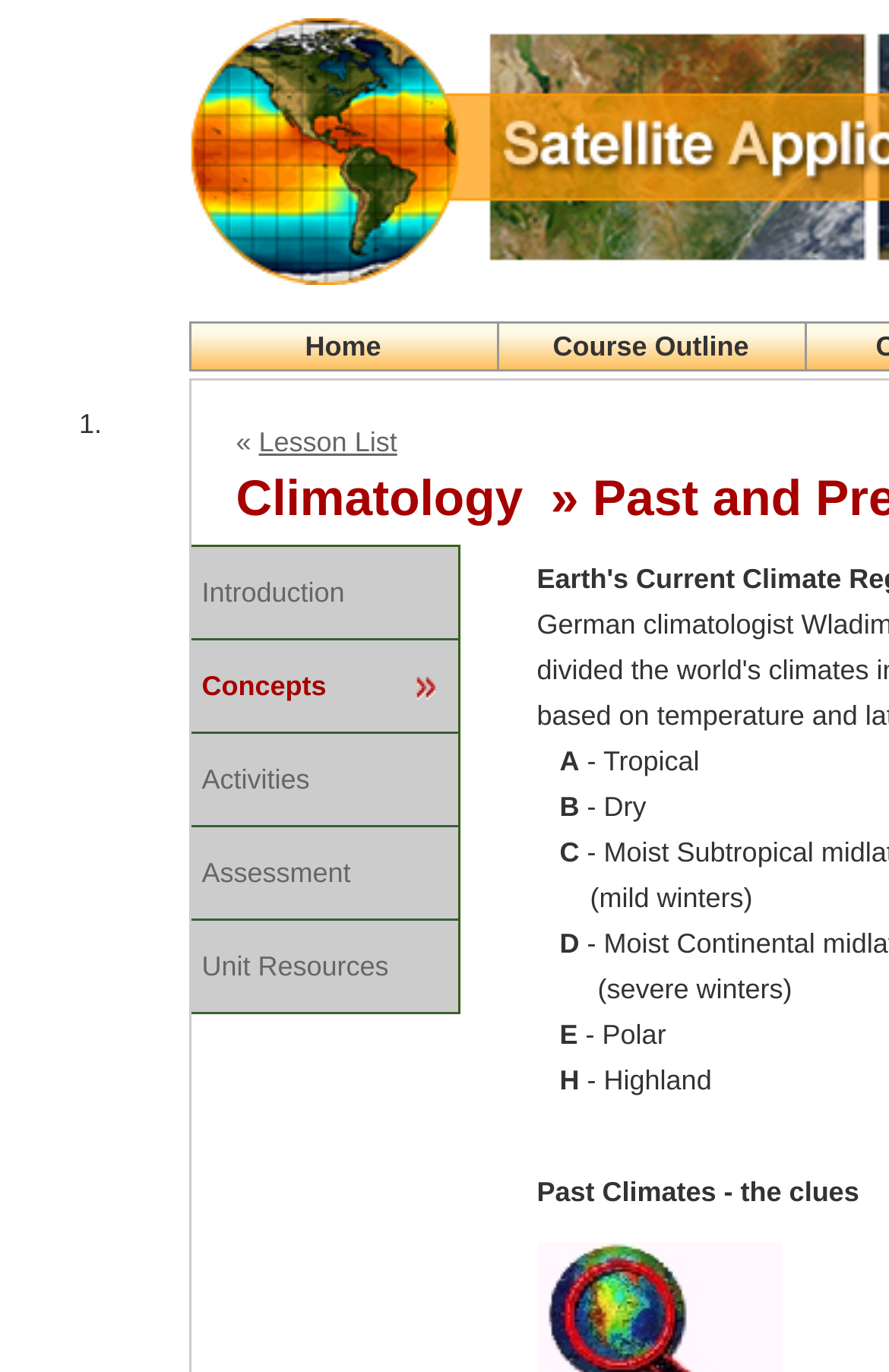Determine the bounding box coordinates for the region that must be clicked to execute the following instruction: "access lesson list".

[0.291, 0.311, 0.447, 0.334]